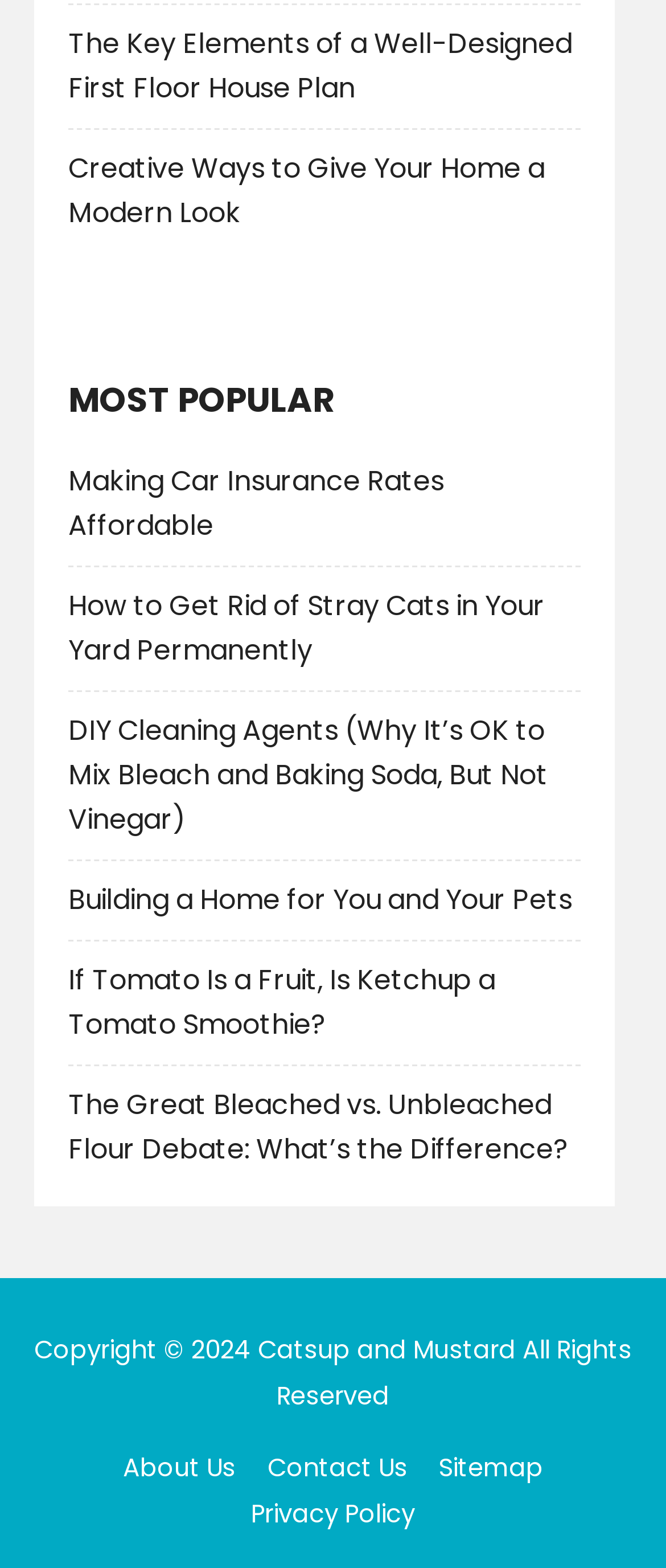Identify the bounding box coordinates of the clickable region required to complete the instruction: "Explore creative ways to give your home a modern look". The coordinates should be given as four float numbers within the range of 0 and 1, i.e., [left, top, right, bottom].

[0.103, 0.095, 0.818, 0.149]